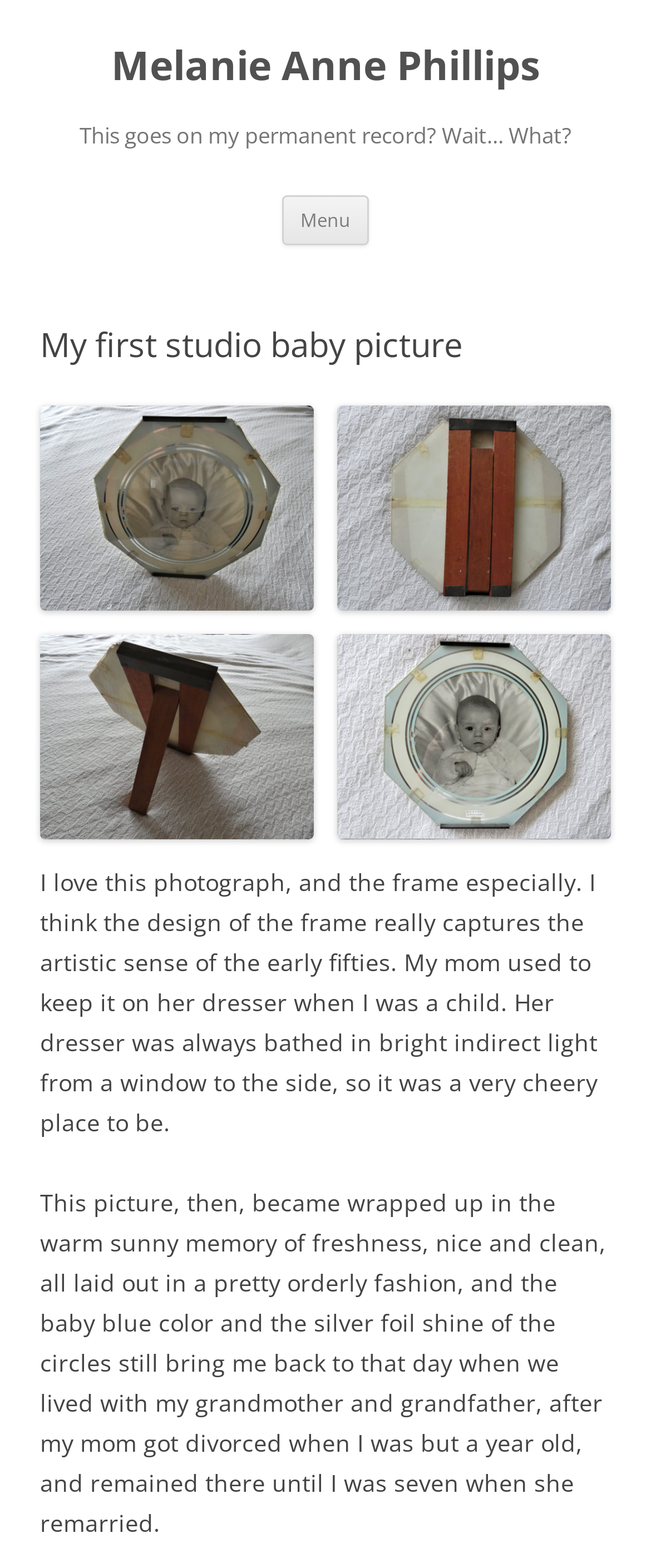Reply to the question with a single word or phrase:
What is the color mentioned in the text?

baby blue